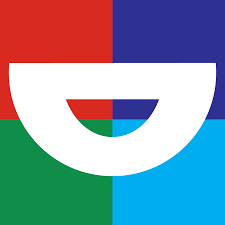What shape is at the center of the logo?
Relying on the image, give a concise answer in one word or a brief phrase.

A stylized smile or circular curve